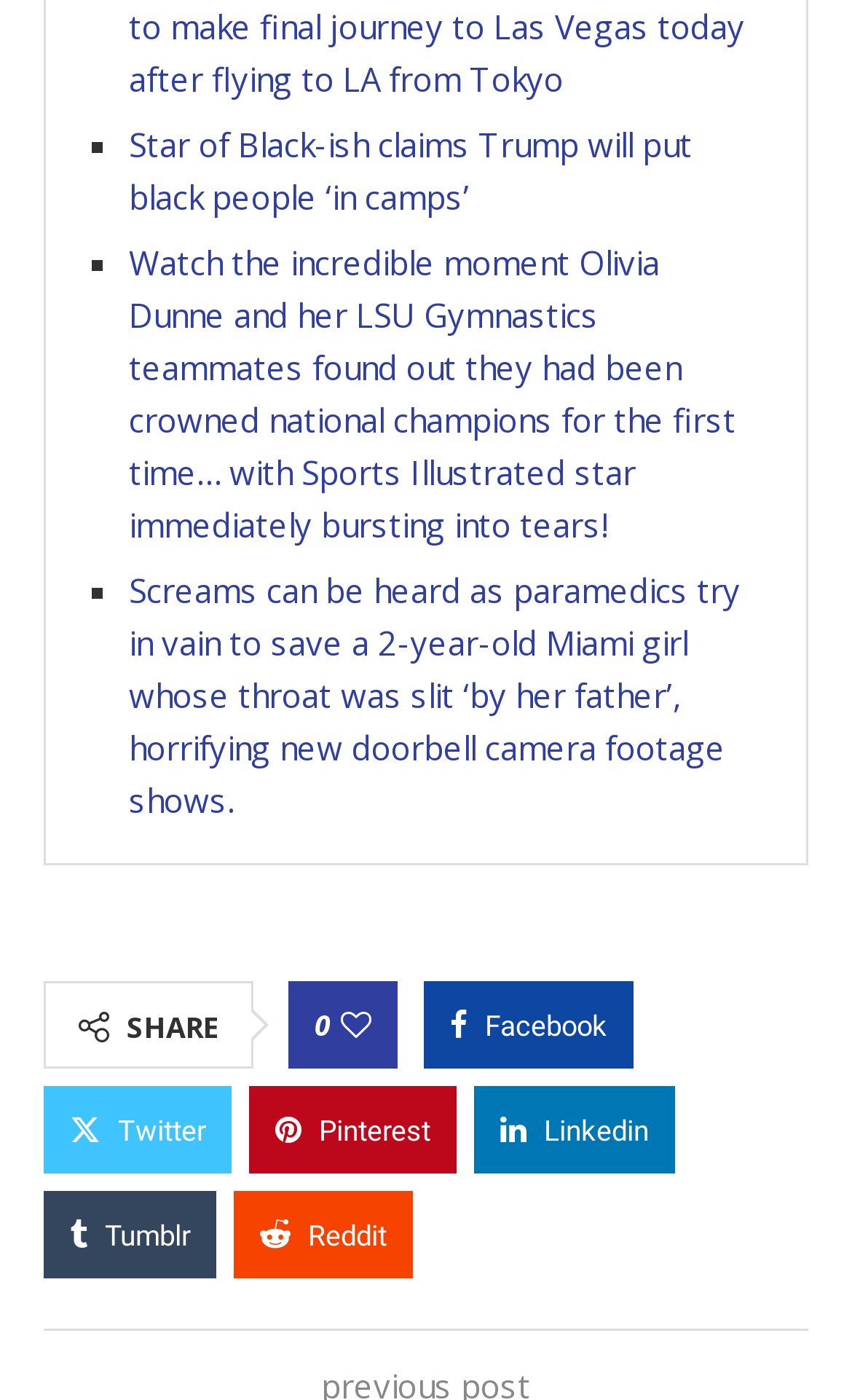What is the topic of the first news article?
Based on the image, provide a one-word or brief-phrase response.

Trump and black people